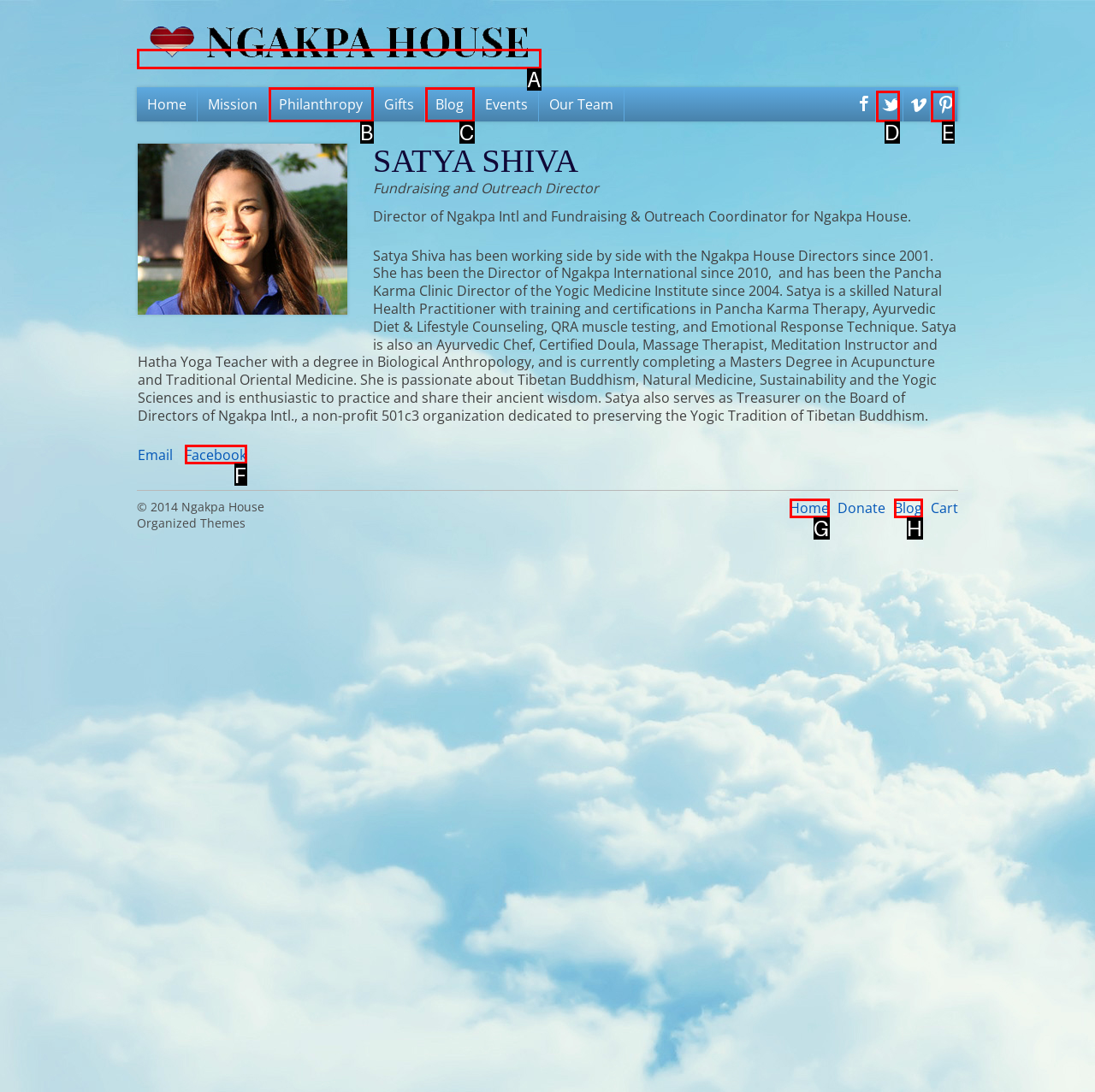Look at the highlighted elements in the screenshot and tell me which letter corresponds to the task: Go to Cleveland, OH page.

None